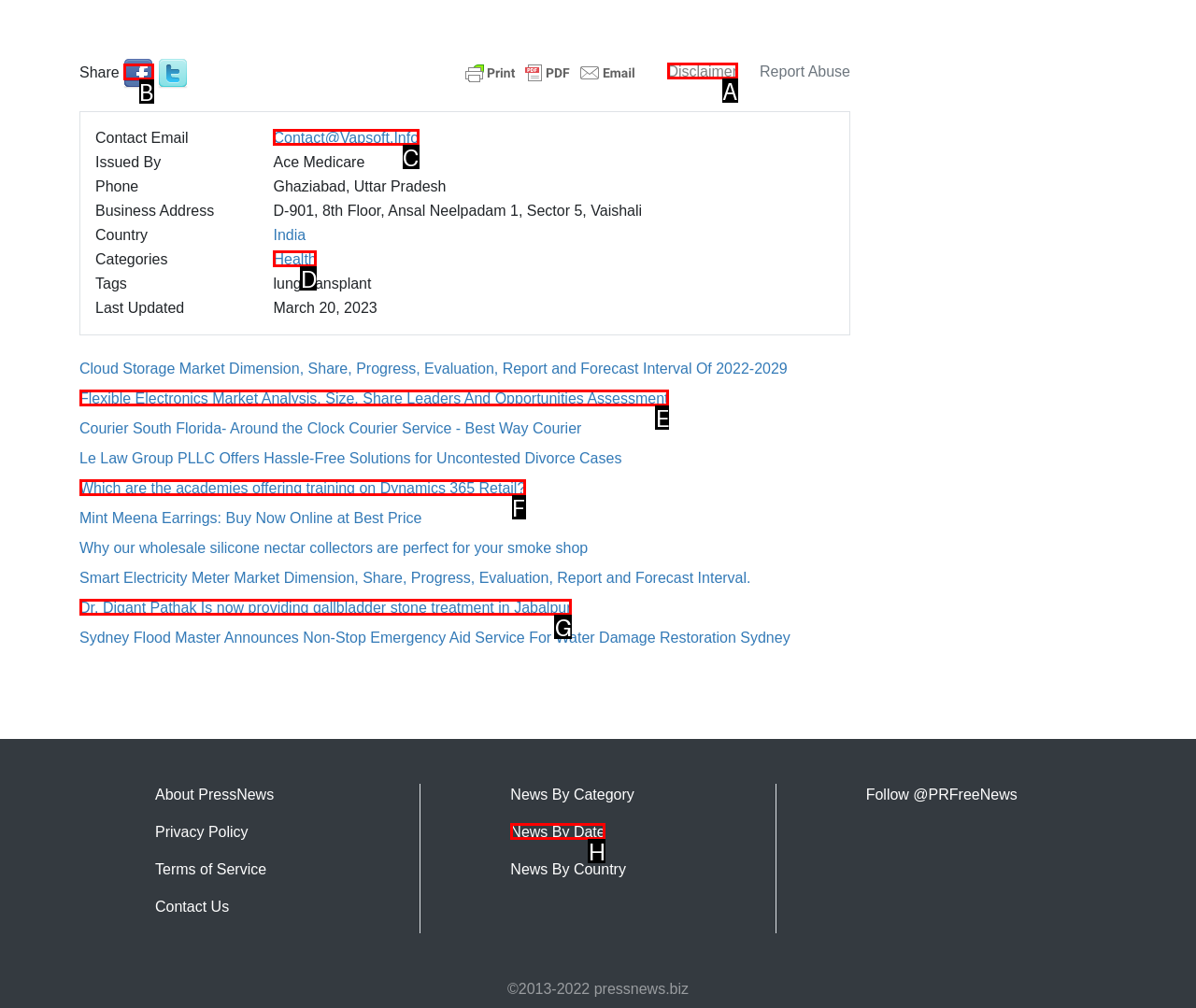Based on the description: Contact@Vapsoft.Info
Select the letter of the corresponding UI element from the choices provided.

C